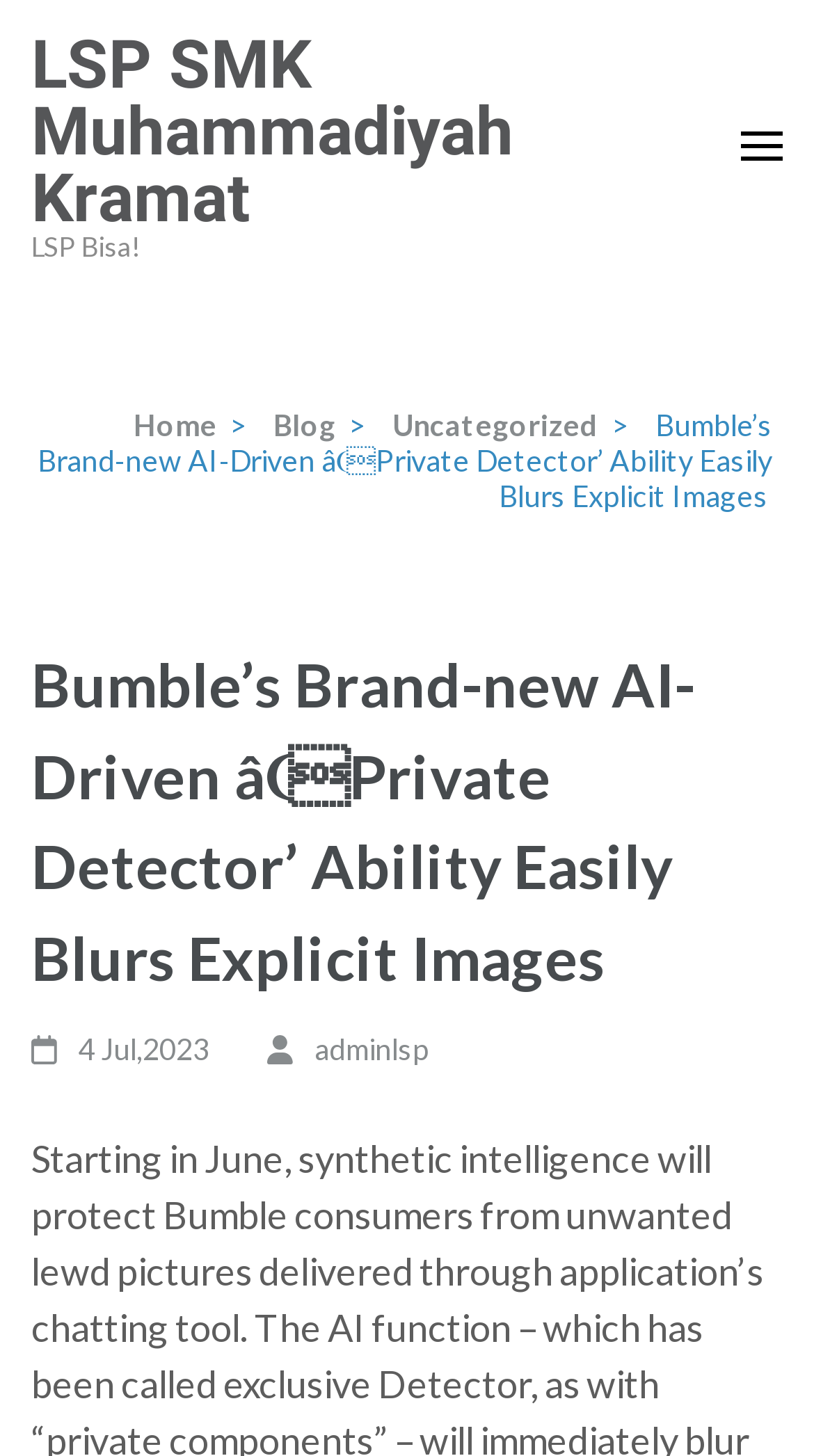Please specify the bounding box coordinates in the format (top-left x, top-left y, bottom-right x, bottom-right y), with values ranging from 0 to 1. Identify the bounding box for the UI component described as follows: Uncategorized

[0.469, 0.28, 0.738, 0.304]